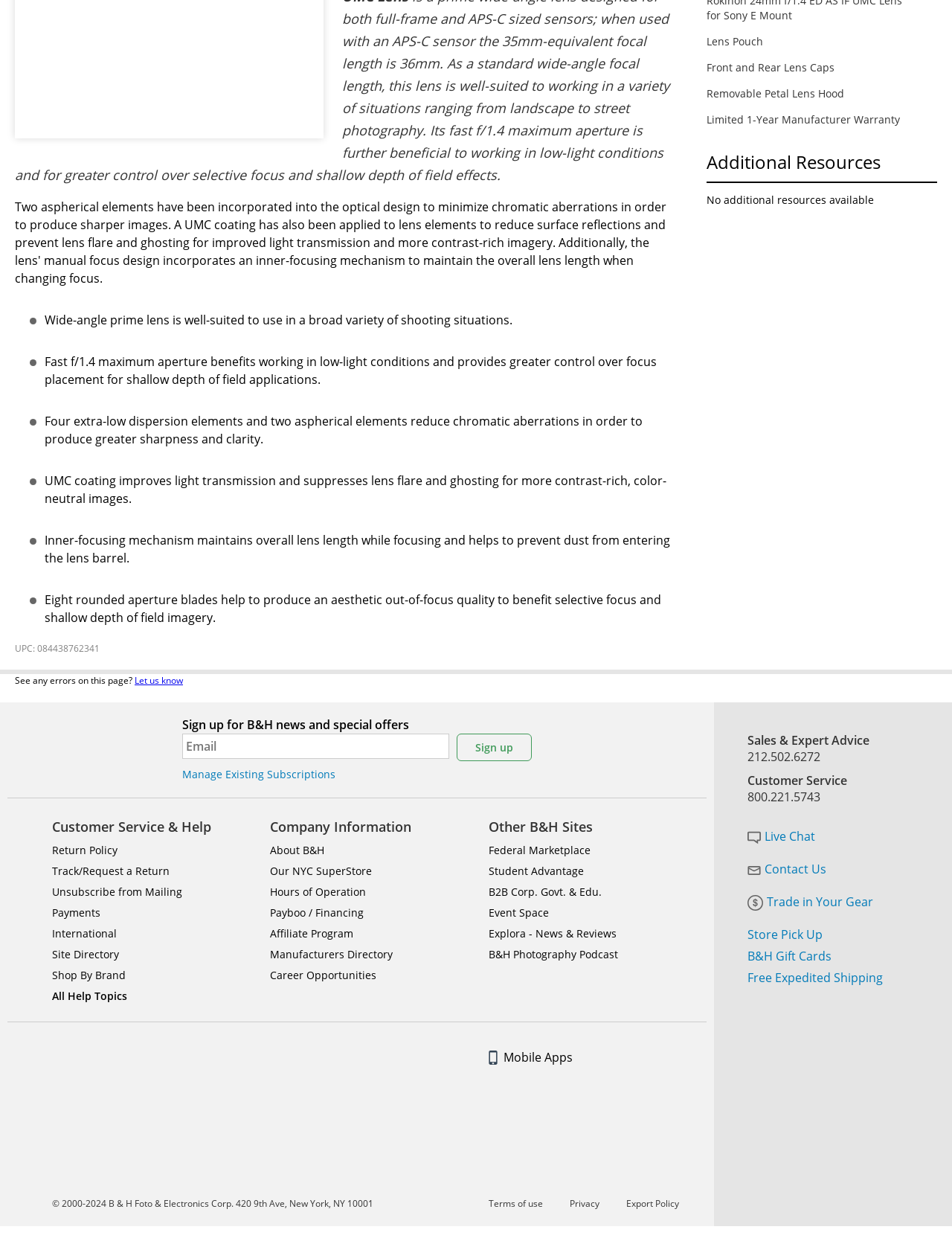Find the bounding box coordinates for the HTML element described as: "KOMARA MARKETING GROUP". The coordinates should consist of four float values between 0 and 1, i.e., [left, top, right, bottom].

None